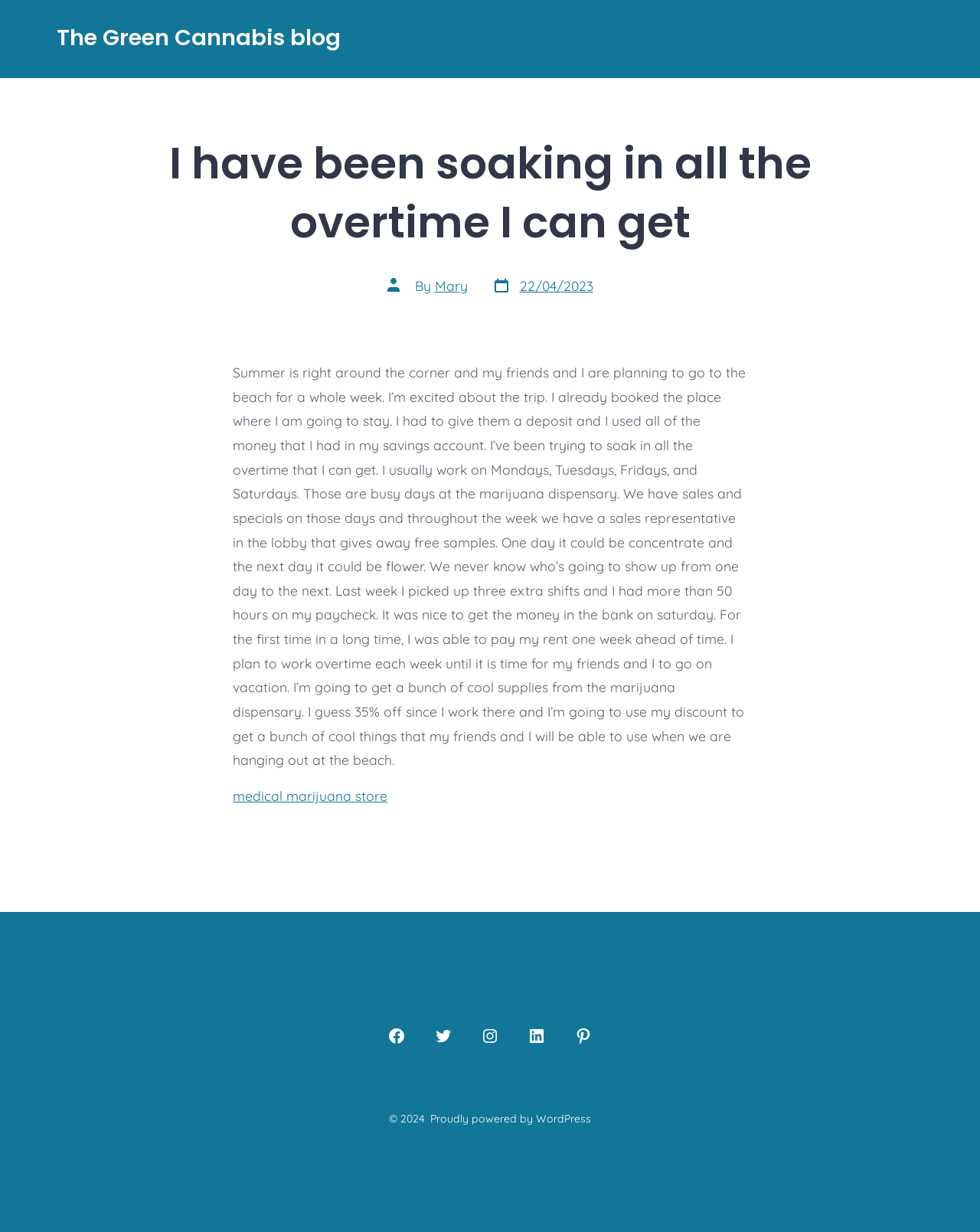Generate an in-depth caption that captures all aspects of the webpage.

This webpage is a blog post titled "I have been soaking in all the overtime I can get" on "The Green Cannabis blog". At the top, there is a link to the blog's homepage. The main content area is divided into two sections. The top section contains a header with the post title, author information, and post date. The author's name, "Mary", is a clickable link. 

Below the header, there is a long paragraph of text that describes the author's excitement about an upcoming beach trip with friends. The author mentions working overtime at a marijuana dispensary, including details about their work schedule and the sales and specials they offer. The text also mentions the author's plans to work overtime until the trip and their intention to use their employee discount to buy supplies for the trip.

On the bottom of the page, there are several links to social media platforms, including Facebook, Twitter, Instagram, LinkedIn, and Pinterest. These links are aligned horizontally and are located near the bottom of the page. Below the social media links, there is a copyright notice and a message indicating that the site is powered by WordPress.